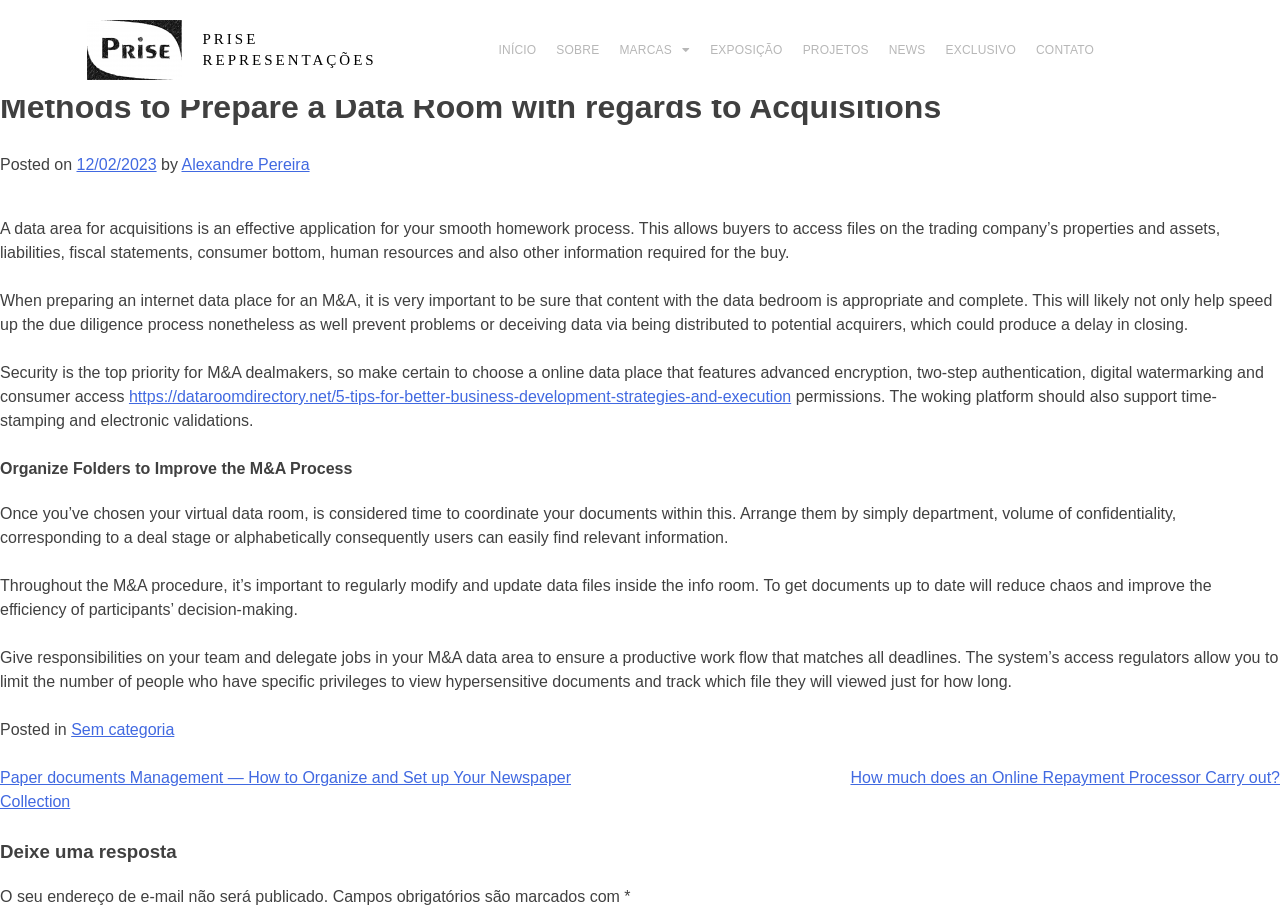Identify the bounding box coordinates of the specific part of the webpage to click to complete this instruction: "Read the article about Methods to Prepare a Data Room for Acquisitions".

[0.0, 0.09, 1.0, 0.803]